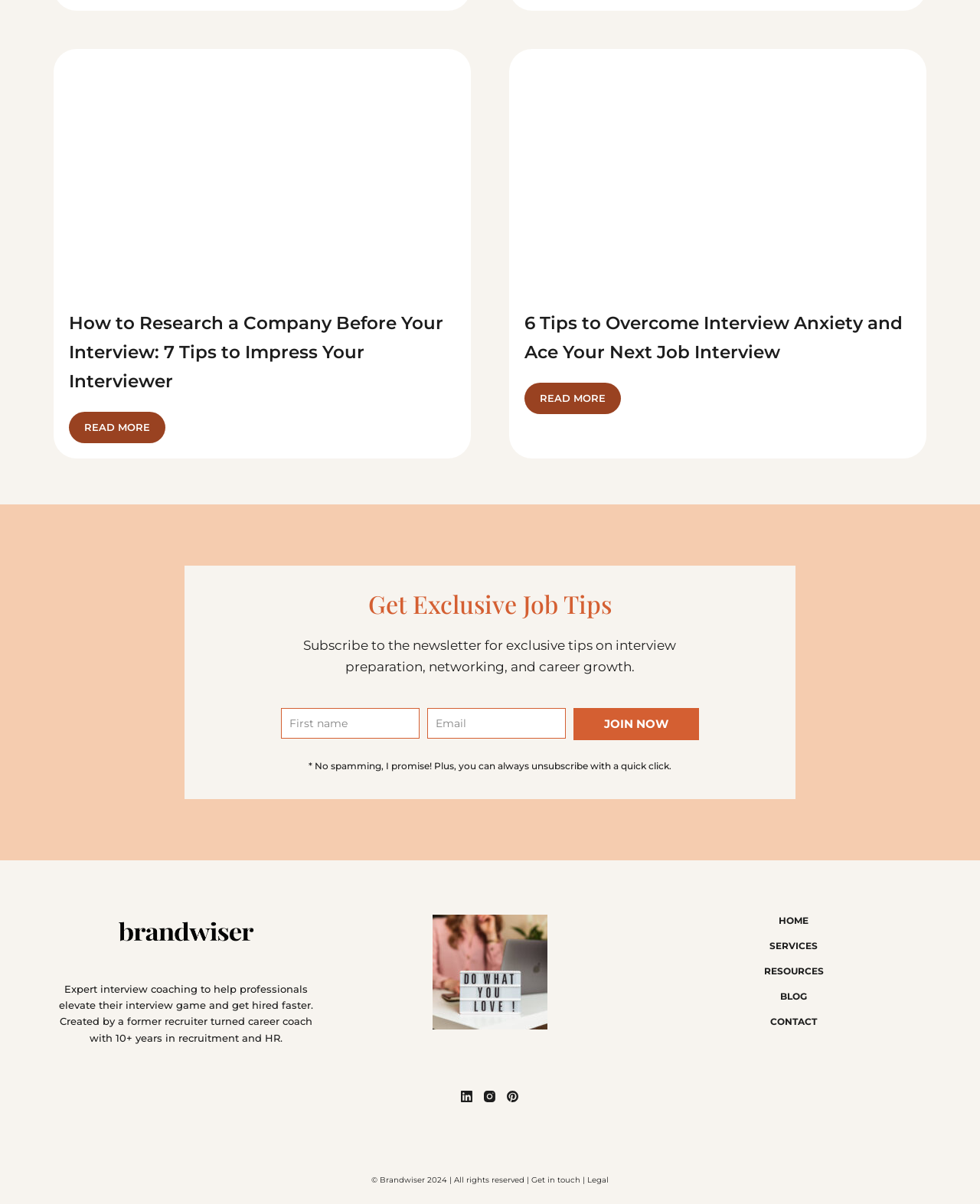Please identify the bounding box coordinates of where to click in order to follow the instruction: "Get in touch".

[0.542, 0.976, 0.592, 0.984]